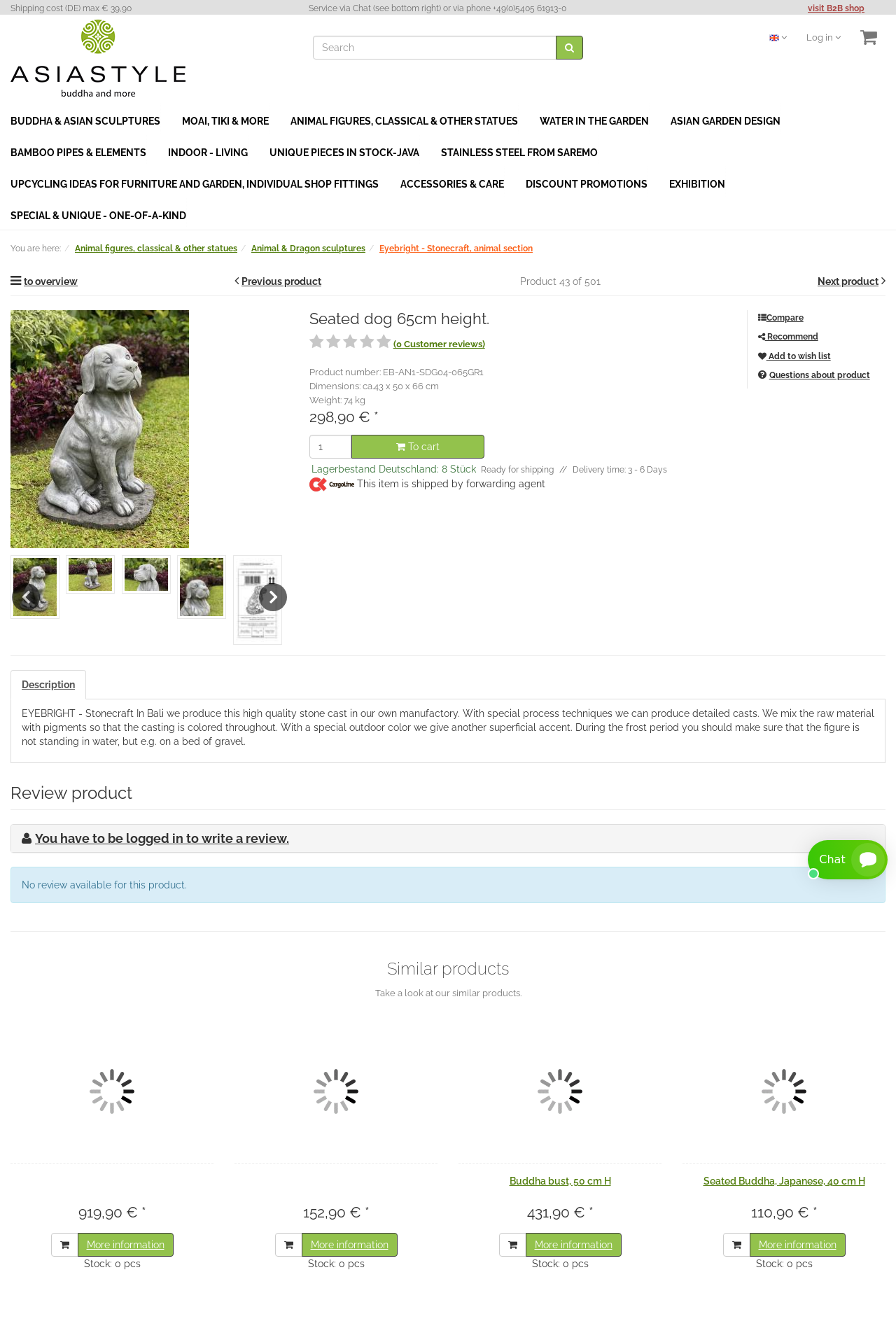How many customer reviews are there for this product?
Please describe in detail the information shown in the image to answer the question.

I found the review information in the product details section, where it says '(0 Customer reviews)'. This means that there are no customer reviews for this product.